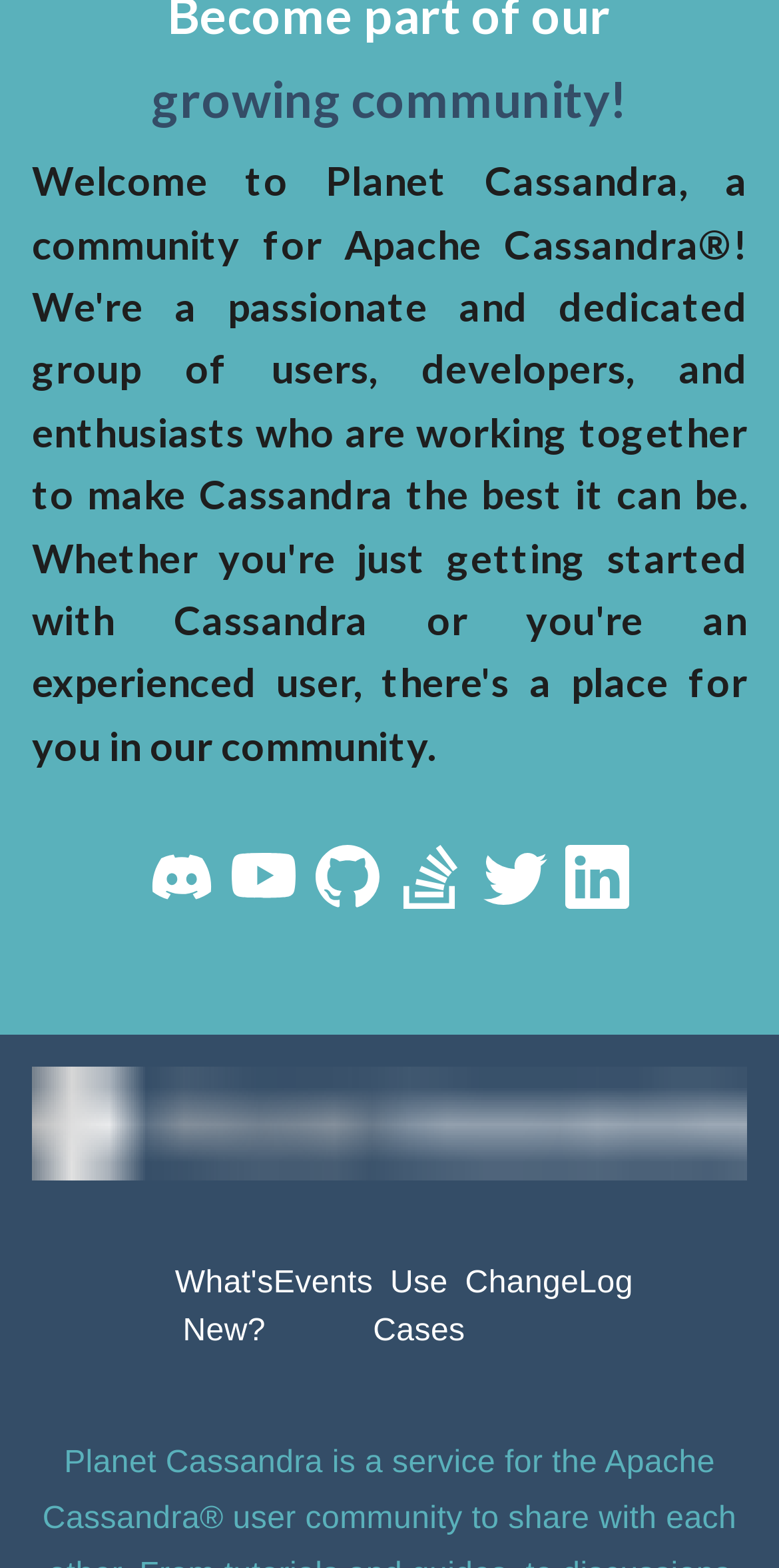Please provide a brief answer to the following inquiry using a single word or phrase:
How many links are there in the community section?

6